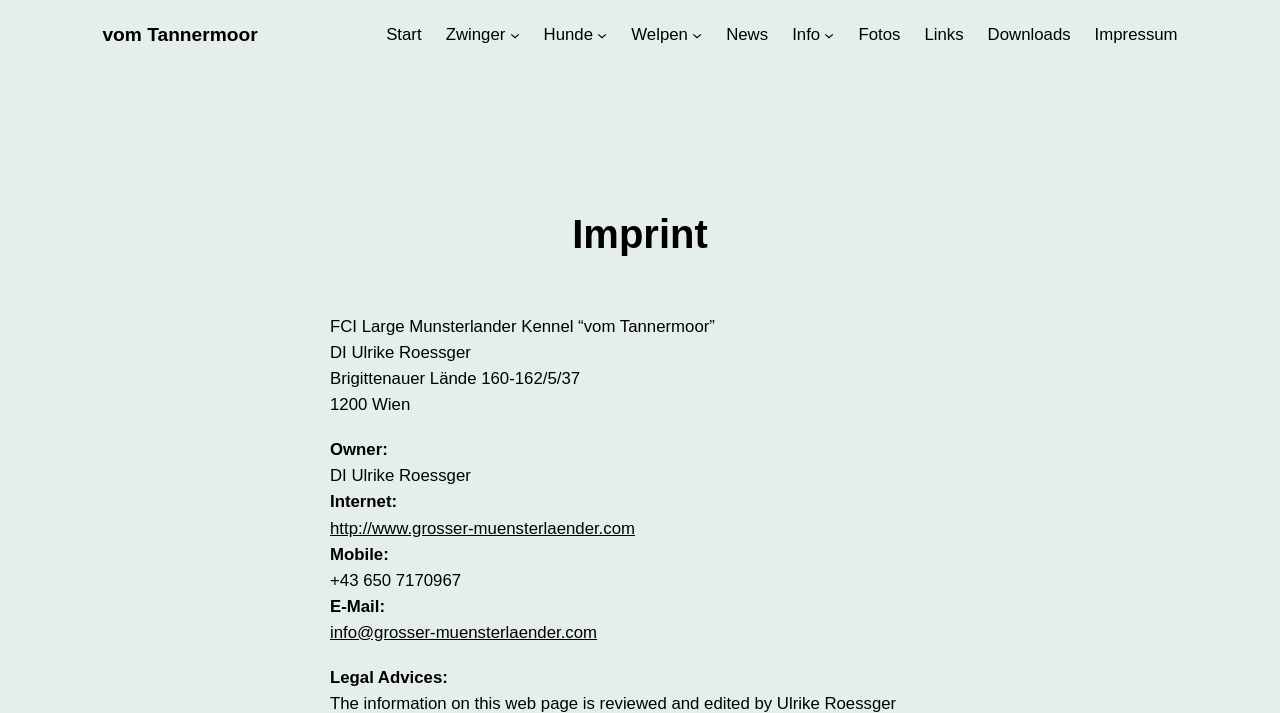Give a comprehensive overview of the webpage, including key elements.

The webpage is about the imprint of "vom Tannermoor", which appears to be a kennel or a business related to dogs. At the top, there is a navigation menu with links to various sections, including "Start", "Zwinger", "Hunde", "Welpen", "News", "Info", "Fotos", "Links", "Downloads", and "Impressum". 

Below the navigation menu, there is a heading that reads "Imprint". Underneath the heading, there is a block of text that provides contact information for the kennel, including the name "FCI Large Munsterlander Kennel “vom Tannermoor”", the owner's name "DI Ulrike Roessger", the address, and phone number. There are also links to the kennel's website and email address. 

The contact information is organized into sections, with labels such as "Owner:", "Internet:", "Mobile:", "E-Mail:", and "Legal Advices:". The overall layout is organized and easy to read, with clear headings and concise text.